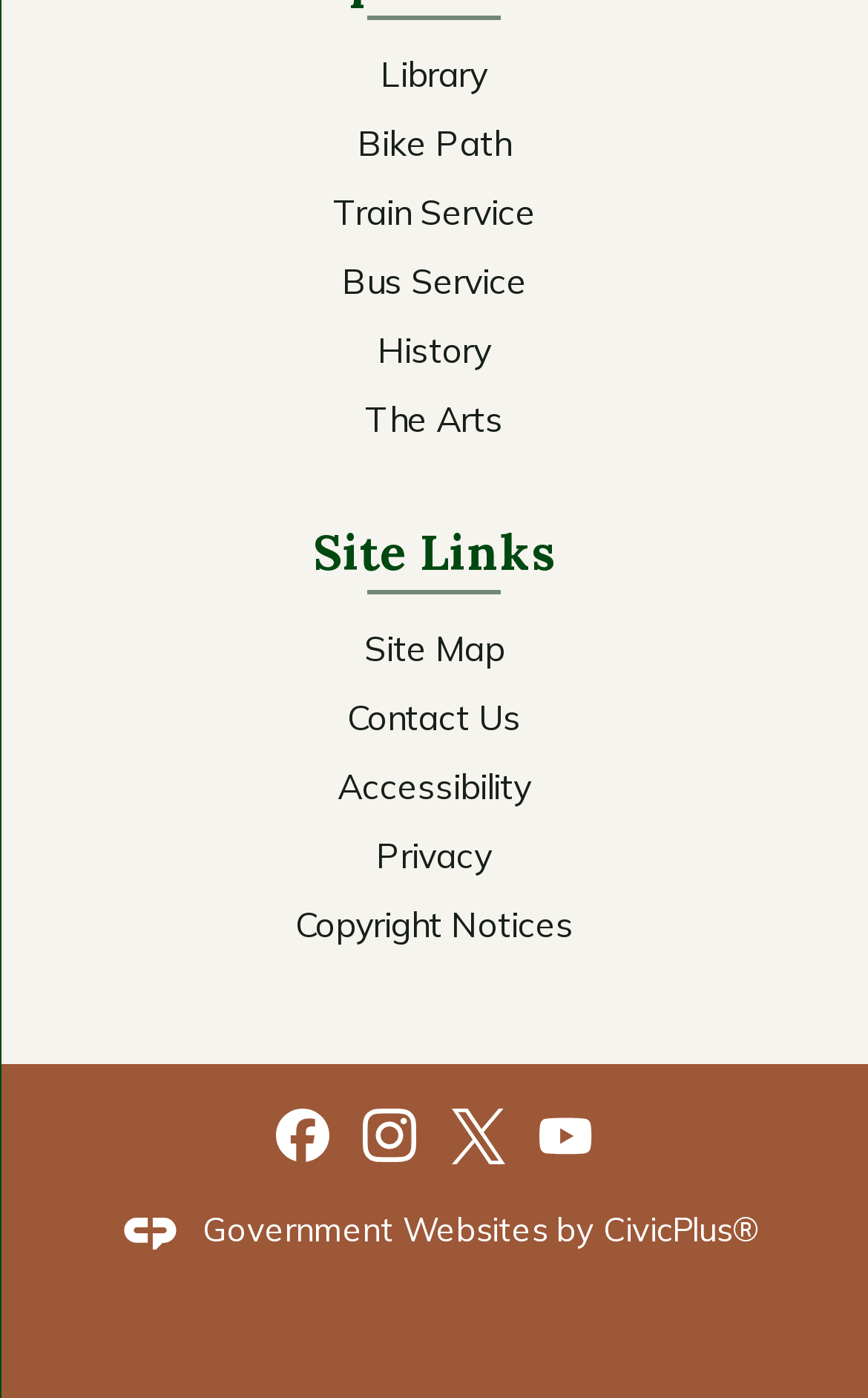Determine the bounding box of the UI component based on this description: "Accessibility". The bounding box coordinates should be four float values between 0 and 1, i.e., [left, top, right, bottom].

[0.388, 0.546, 0.612, 0.578]